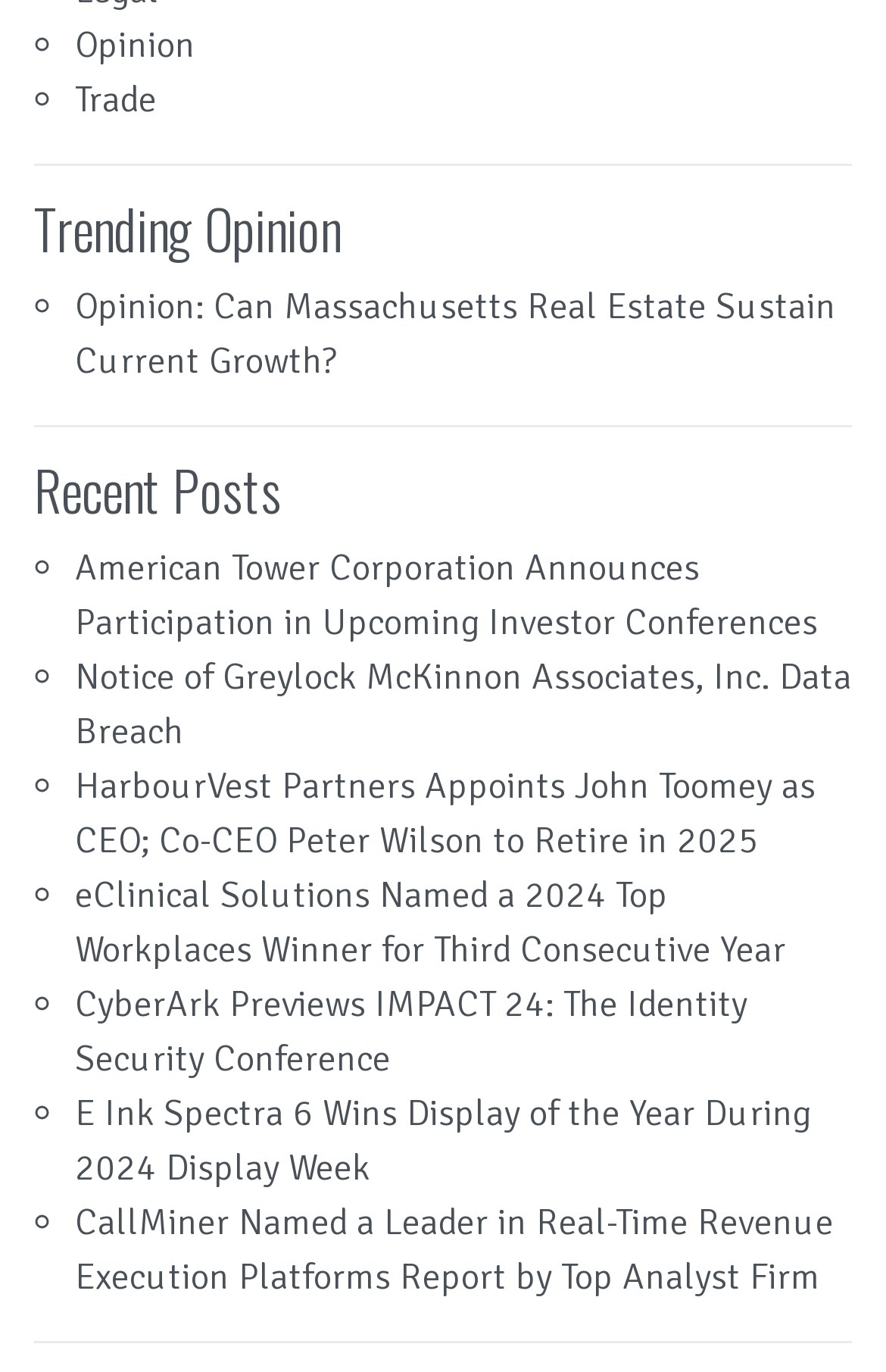How many links are there under the 'Recent Posts' heading?
Please utilize the information in the image to give a detailed response to the question.

I counted the number of links under the 'Recent Posts' heading, and there are 8 links.